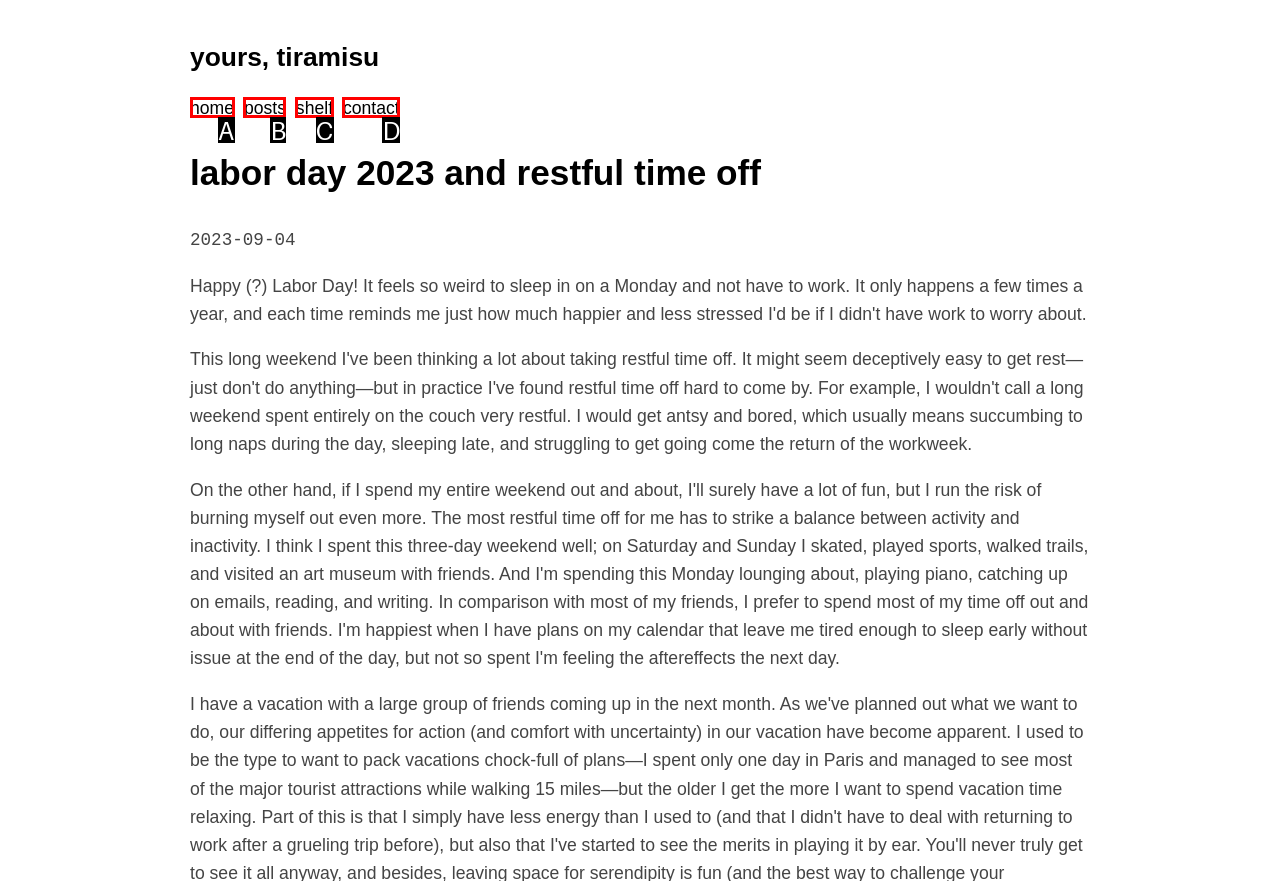Identify the HTML element that best fits the description: flood. Respond with the letter of the corresponding element.

None